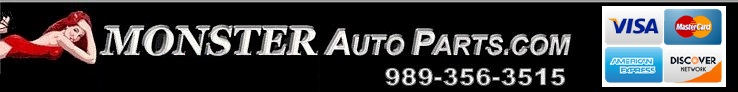What payment method icons are displayed on the website?
Using the image as a reference, give a one-word or short phrase answer.

Visa, MasterCard, American Express, and Discover